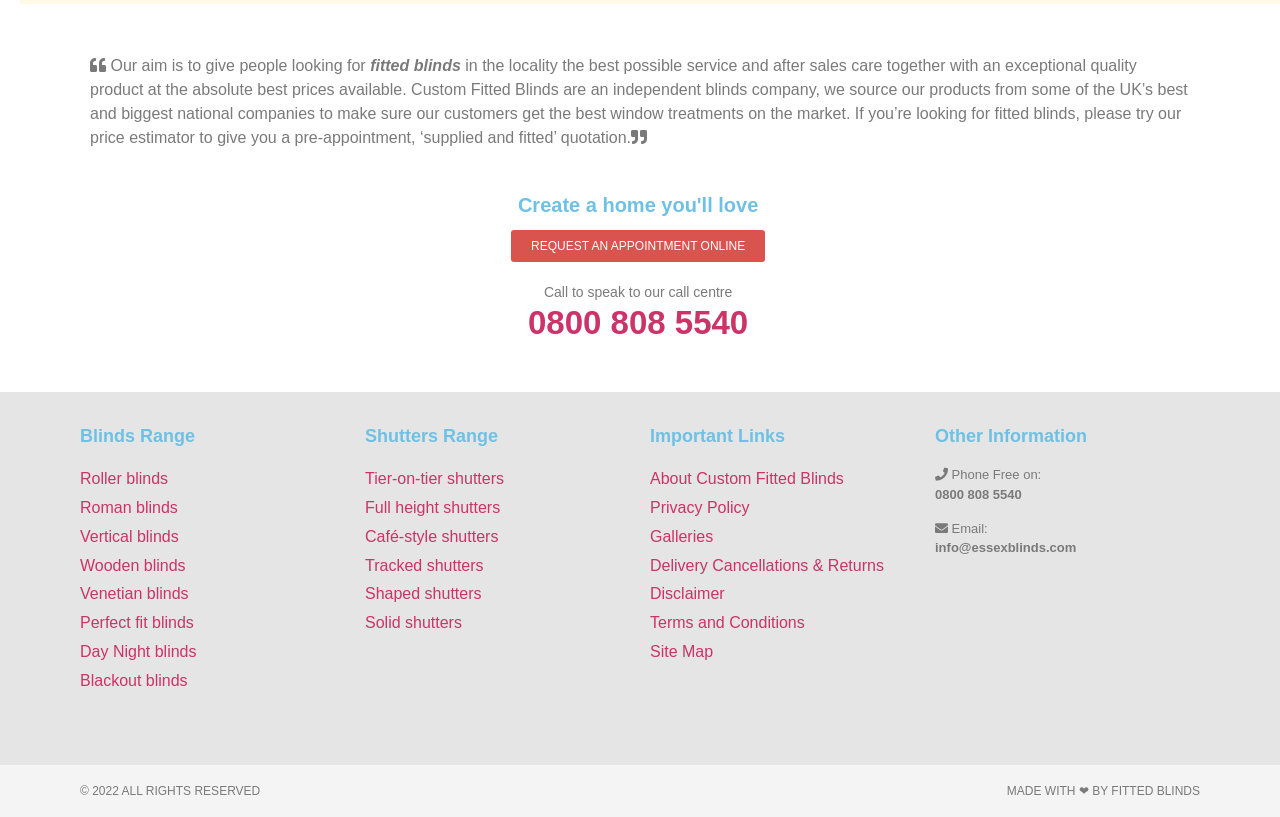Please find the bounding box coordinates (top-left x, top-left y, bottom-right x, bottom-right y) in the screenshot for the UI element described as follows: Privacy Policy

[0.508, 0.611, 0.586, 0.632]